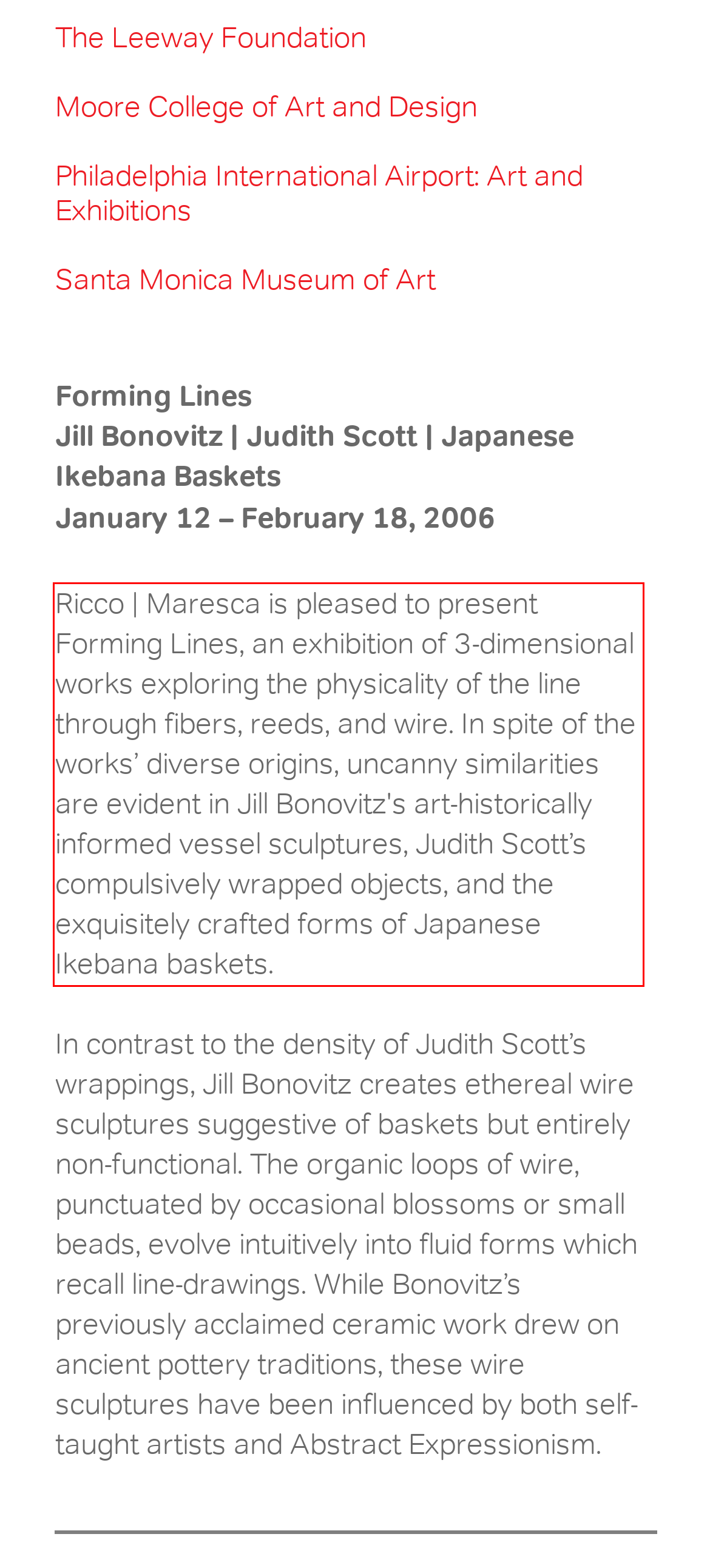Review the screenshot of the webpage and recognize the text inside the red rectangle bounding box. Provide the extracted text content.

Ricco | Maresca is pleased to present Forming Lines, an exhibition of 3-dimensional works exploring the physicality of the line through fibers, reeds, and wire. In spite of the works’ diverse origins, uncanny similarities are evident in Jill Bonovitz's art-historically informed vessel sculptures, Judith Scott’s compulsively wrapped objects, and the exquisitely crafted forms of Japanese Ikebana baskets.